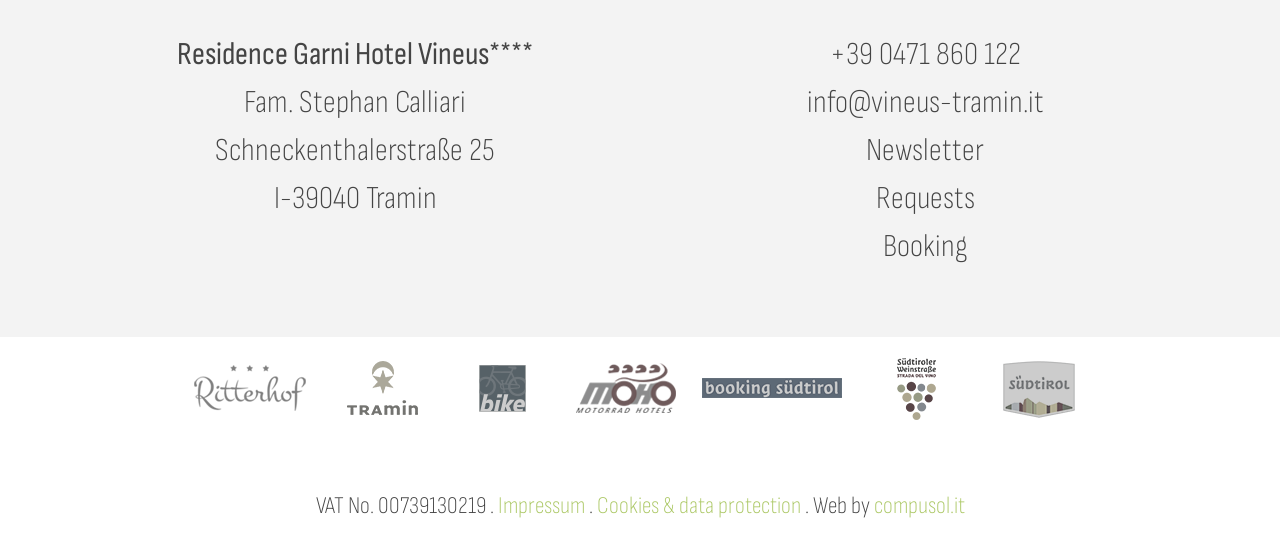Could you determine the bounding box coordinates of the clickable element to complete the instruction: "Book a room"? Provide the coordinates as four float numbers between 0 and 1, i.e., [left, top, right, bottom].

[0.69, 0.417, 0.755, 0.488]